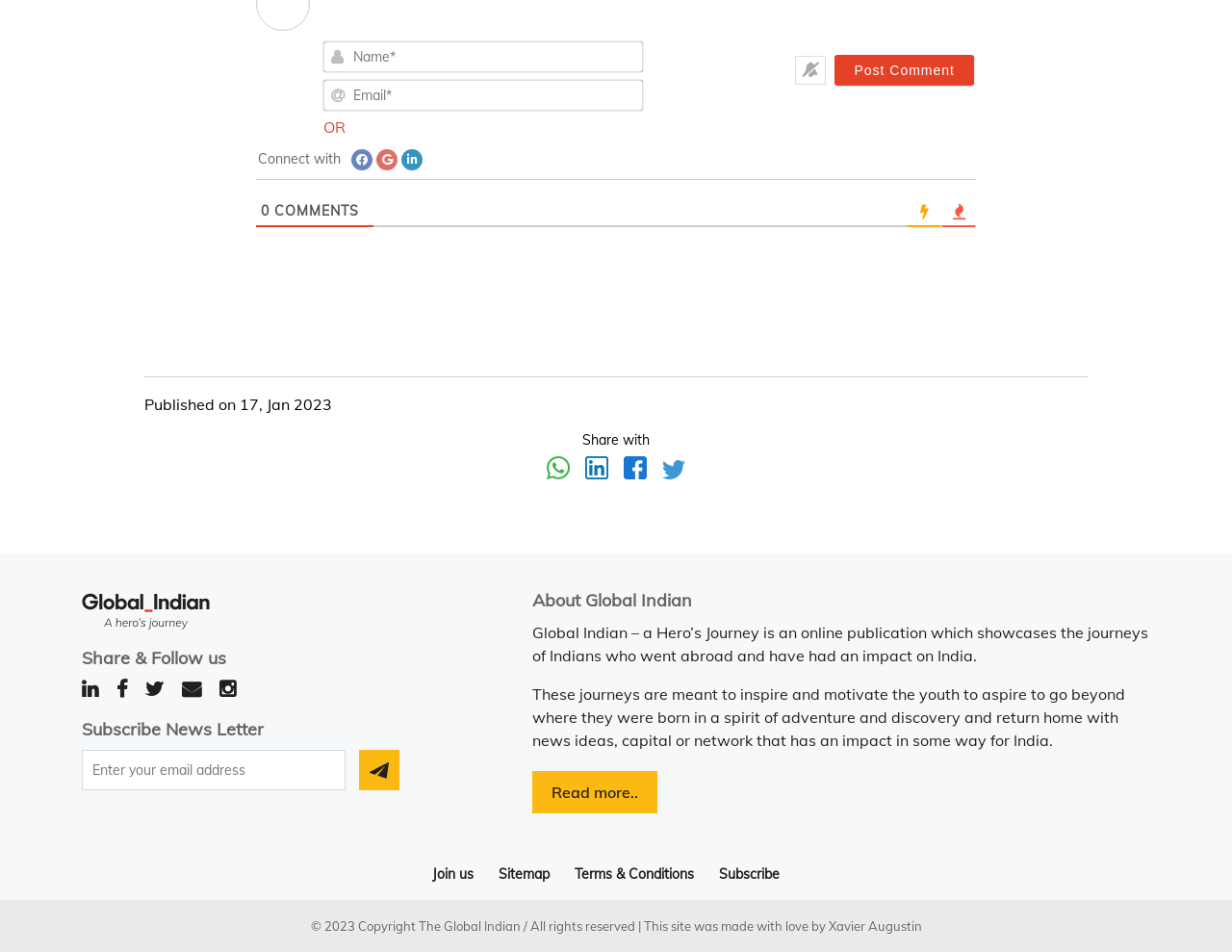Could you locate the bounding box coordinates for the section that should be clicked to accomplish this task: "Read more about Global Indian".

[0.432, 0.81, 0.534, 0.855]